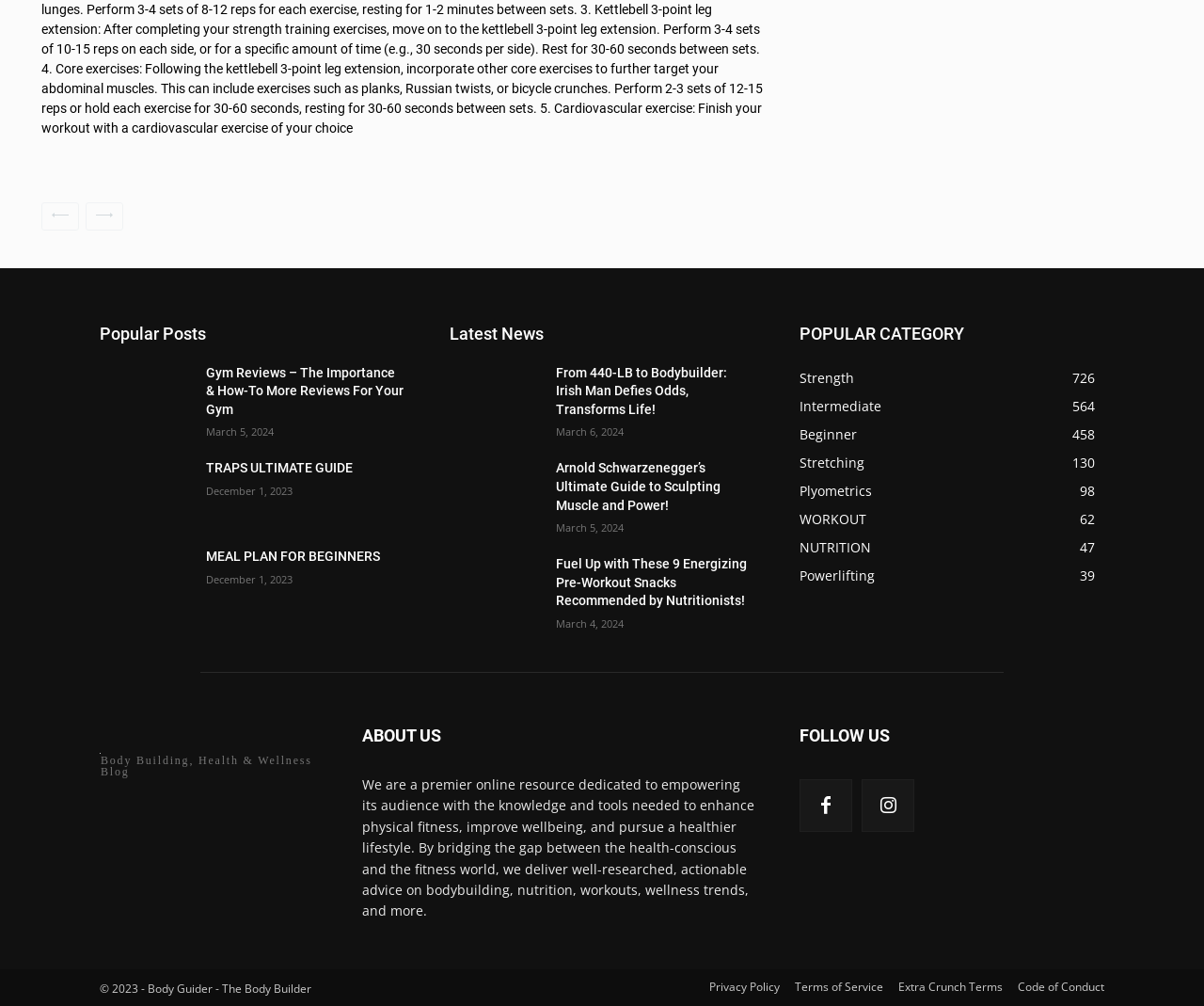Ascertain the bounding box coordinates for the UI element detailed here: "title="TRAPS ULTIMATE GUIDE"". The coordinates should be provided as [left, top, right, bottom] with each value being a float between 0 and 1.

[0.083, 0.457, 0.159, 0.521]